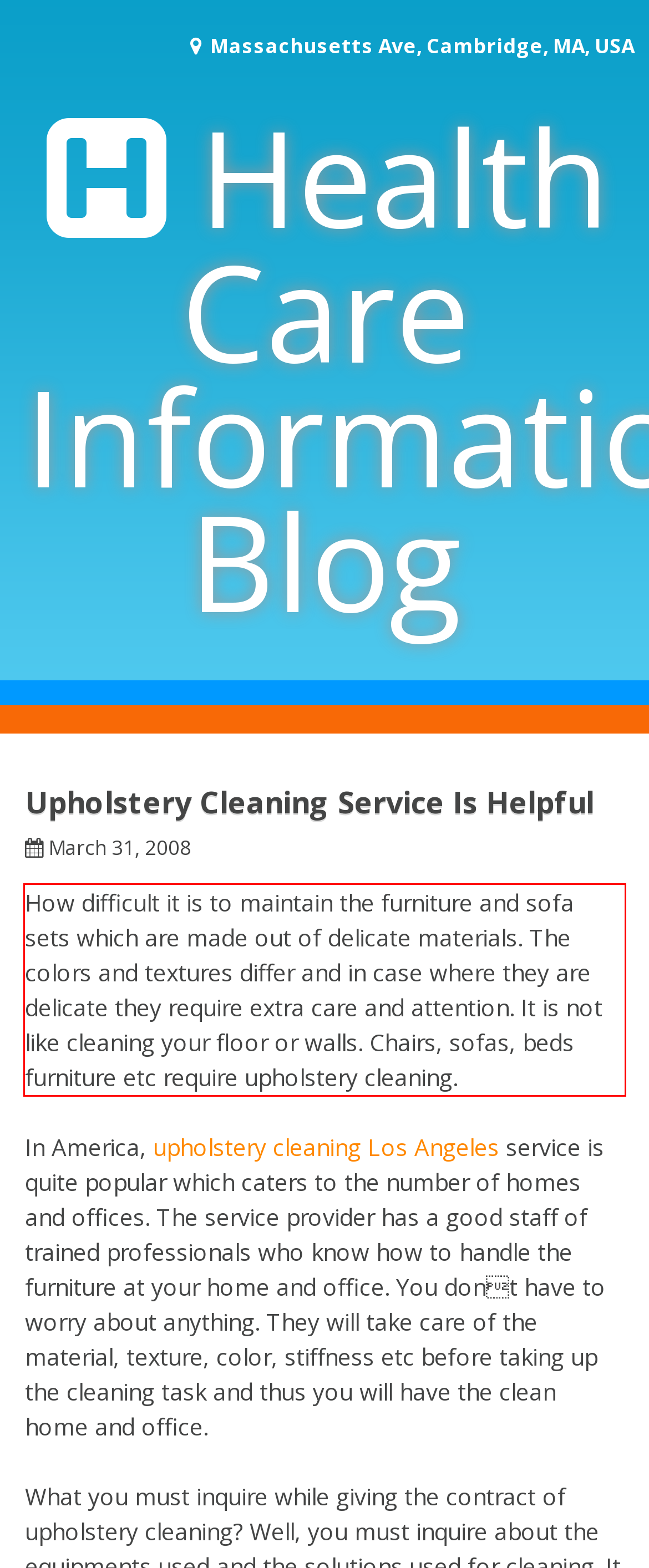Review the webpage screenshot provided, and perform OCR to extract the text from the red bounding box.

How difficult it is to maintain the furniture and sofa sets which are made out of delicate materials. The colors and textures differ and in case where they are delicate they require extra care and attention. It is not like cleaning your floor or walls. Chairs, sofas, beds furniture etc require upholstery cleaning.